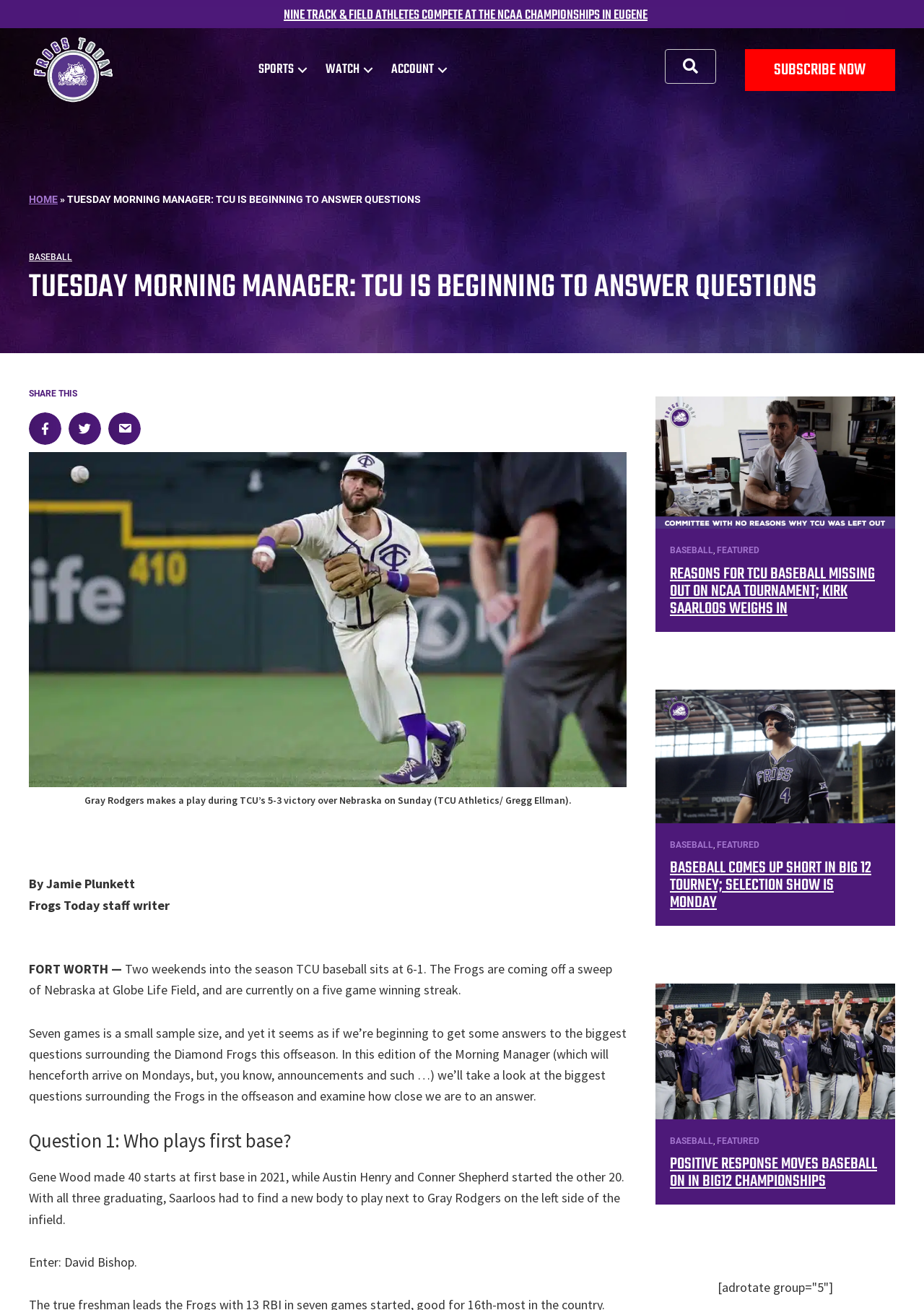Analyze the image and give a detailed response to the question:
What is the current winning streak of TCU baseball?

According to the webpage, it is mentioned that 'Two weekends into the season TCU baseball sits at 6-1. The Frogs are coming off a sweep of Nebraska at Globe Life Field, and are currently on a five game winning streak.' Therefore, the current winning streak of TCU baseball is five games.